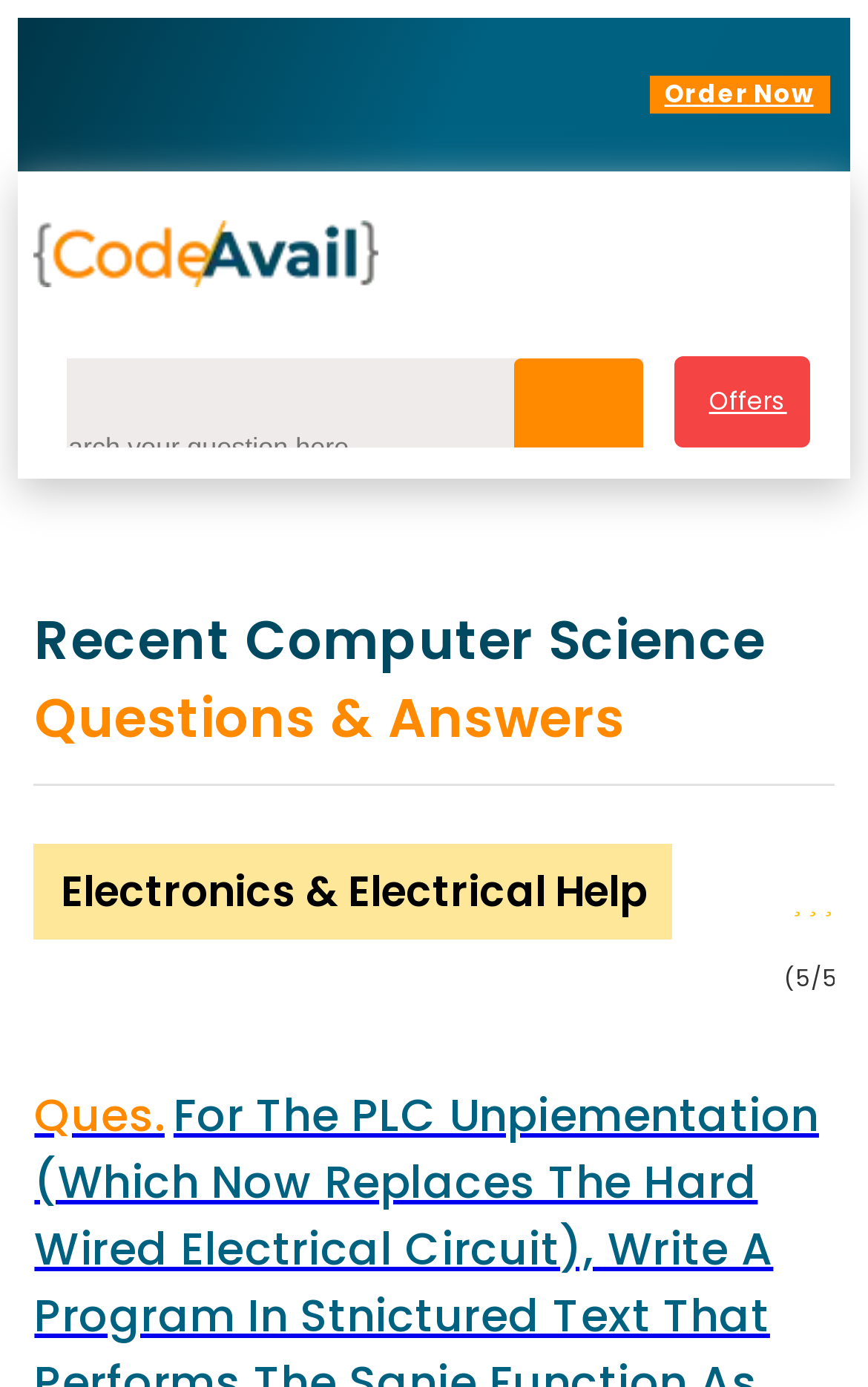Identify and provide the text of the main header on the webpage.

Recent Computer Science Questions & Answers